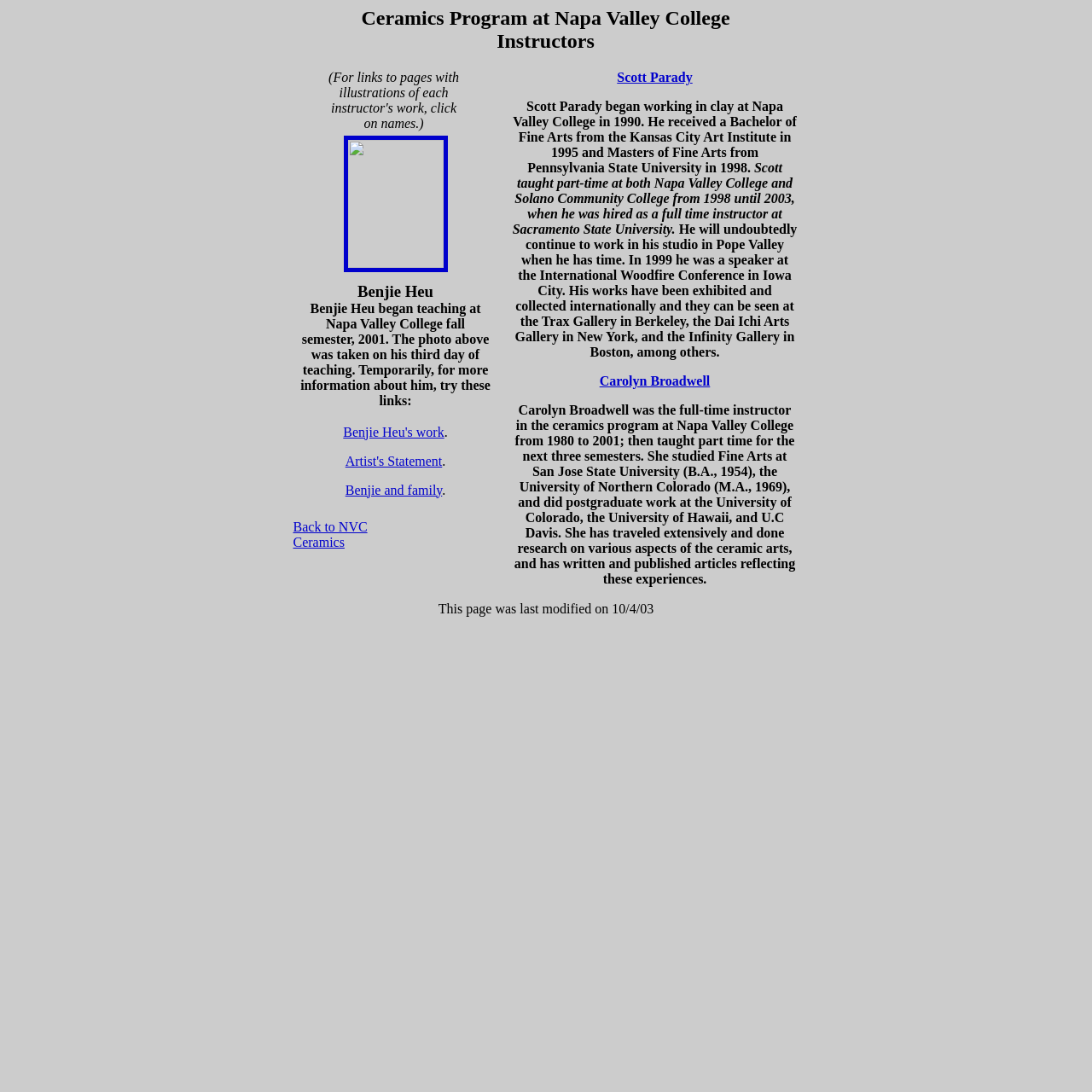When was this webpage last modified?
Carefully analyze the image and provide a thorough answer to the question.

The answer can be found at the bottom of the webpage, where it is written 'This page was last modified on 10/4/03'.